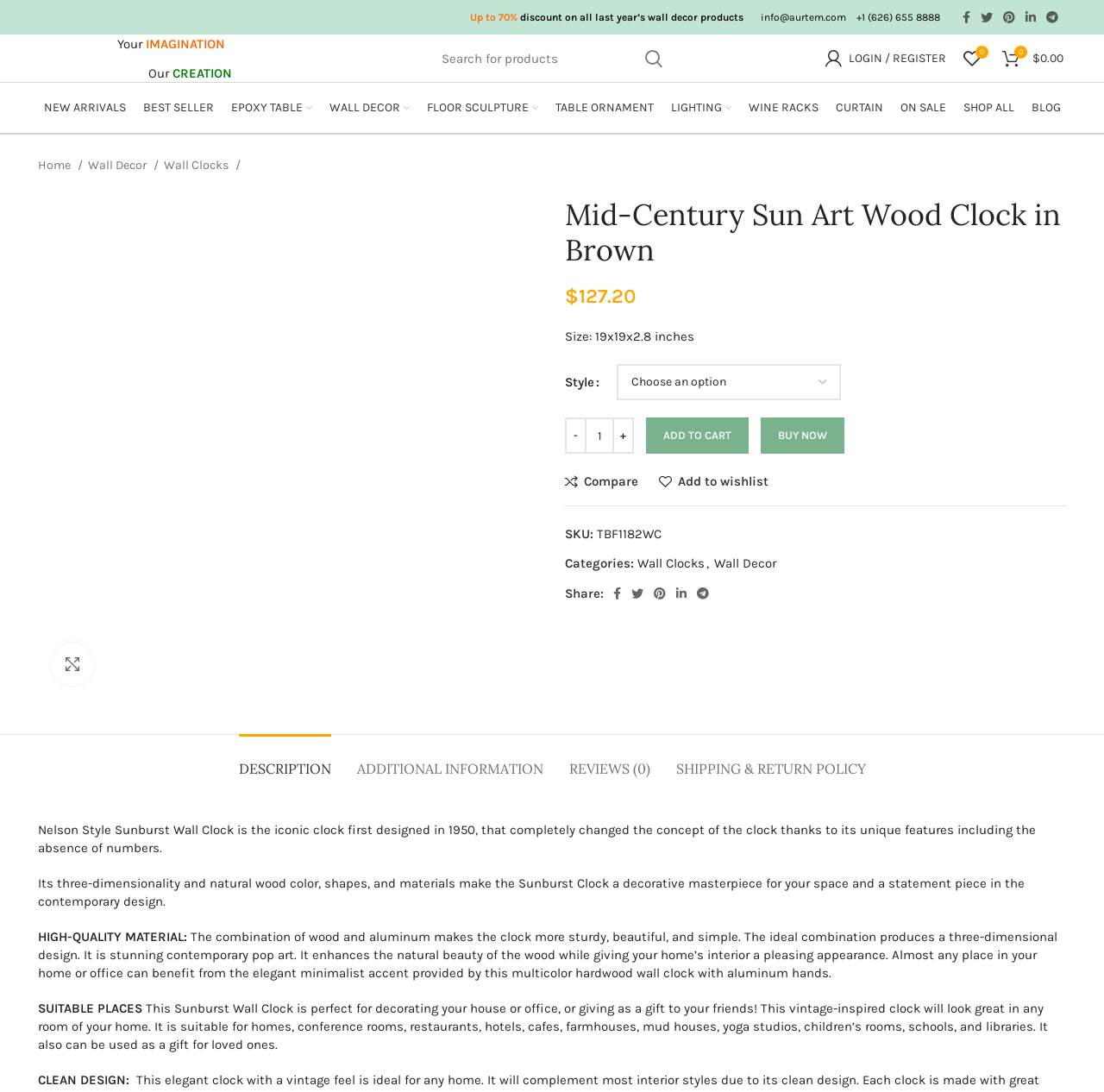Articulate a complete and detailed caption of the webpage elements.

This webpage is about a product, specifically a Mid-Century Sun Art Wood Clock in Brown, sold by Aurtem. At the top of the page, there is a navigation menu with links to social media platforms, a search bar, and a login/register button. Below that, there is a main navigation menu with links to various categories, such as New Arrivals, Best Sellers, and Wall Decor.

The main content of the page is dedicated to the product, with a large image of the clock taking up most of the space. Above the image, there is a heading with the product name, and below it, there is a description of the product, including its size and price. There is also a table with options to choose from, such as the style of the clock.

To the right of the image, there are buttons to add the product to the cart, buy it now, and compare it with other products. There are also links to add the product to a wishlist and share it on social media.

Below the product information, there are tabs to access additional information, such as a description, additional information, reviews, and shipping and return policy.

At the bottom of the page, there is a breadcrumb navigation menu showing the path to the current page, and a link to the home page. There is also a section with links to social media platforms and a contact email address.